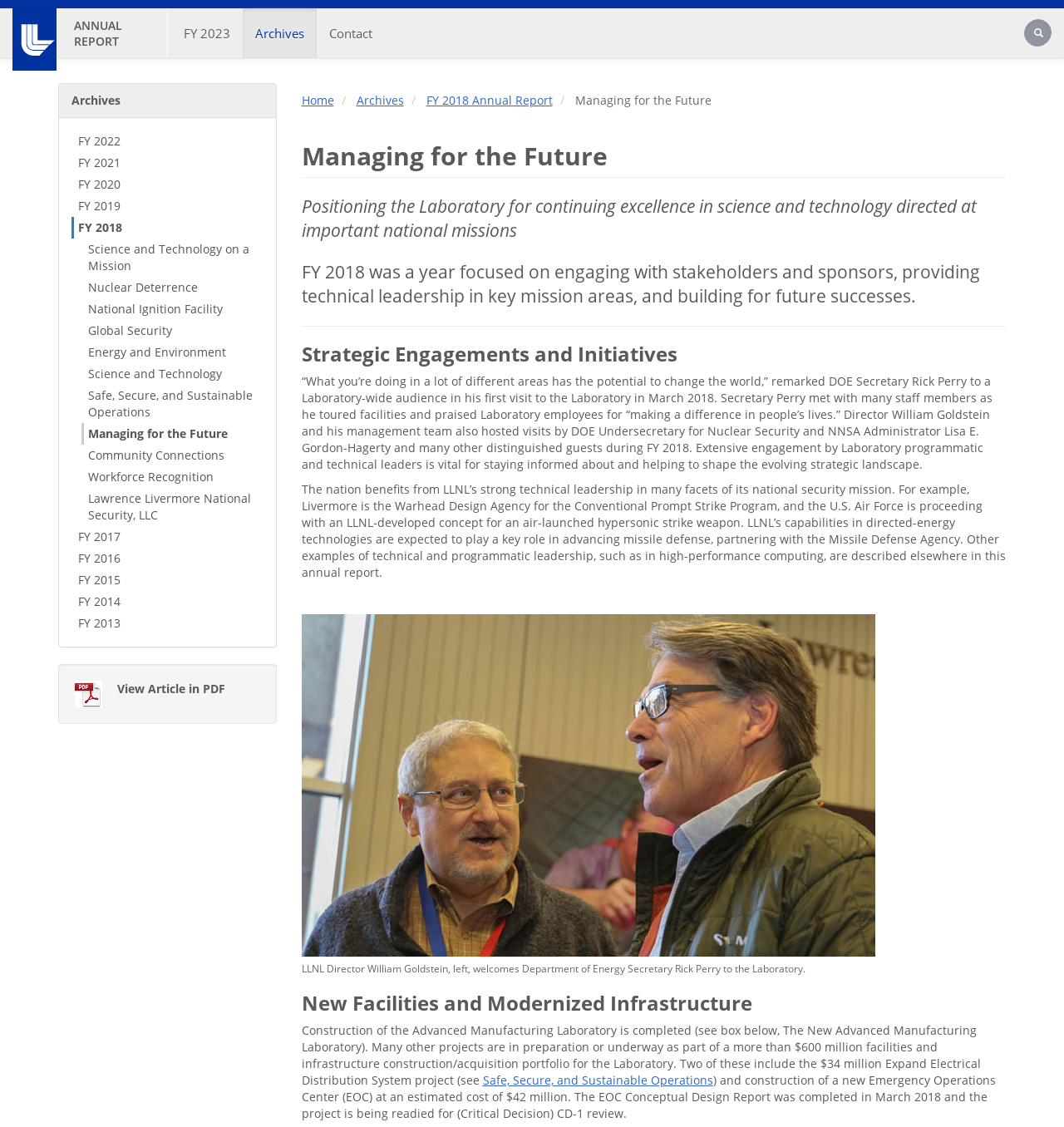Find the bounding box coordinates of the clickable region needed to perform the following instruction: "Click the 'LLNL Logo' link". The coordinates should be provided as four float numbers between 0 and 1, i.e., [left, top, right, bottom].

[0.012, 0.02, 0.052, 0.034]